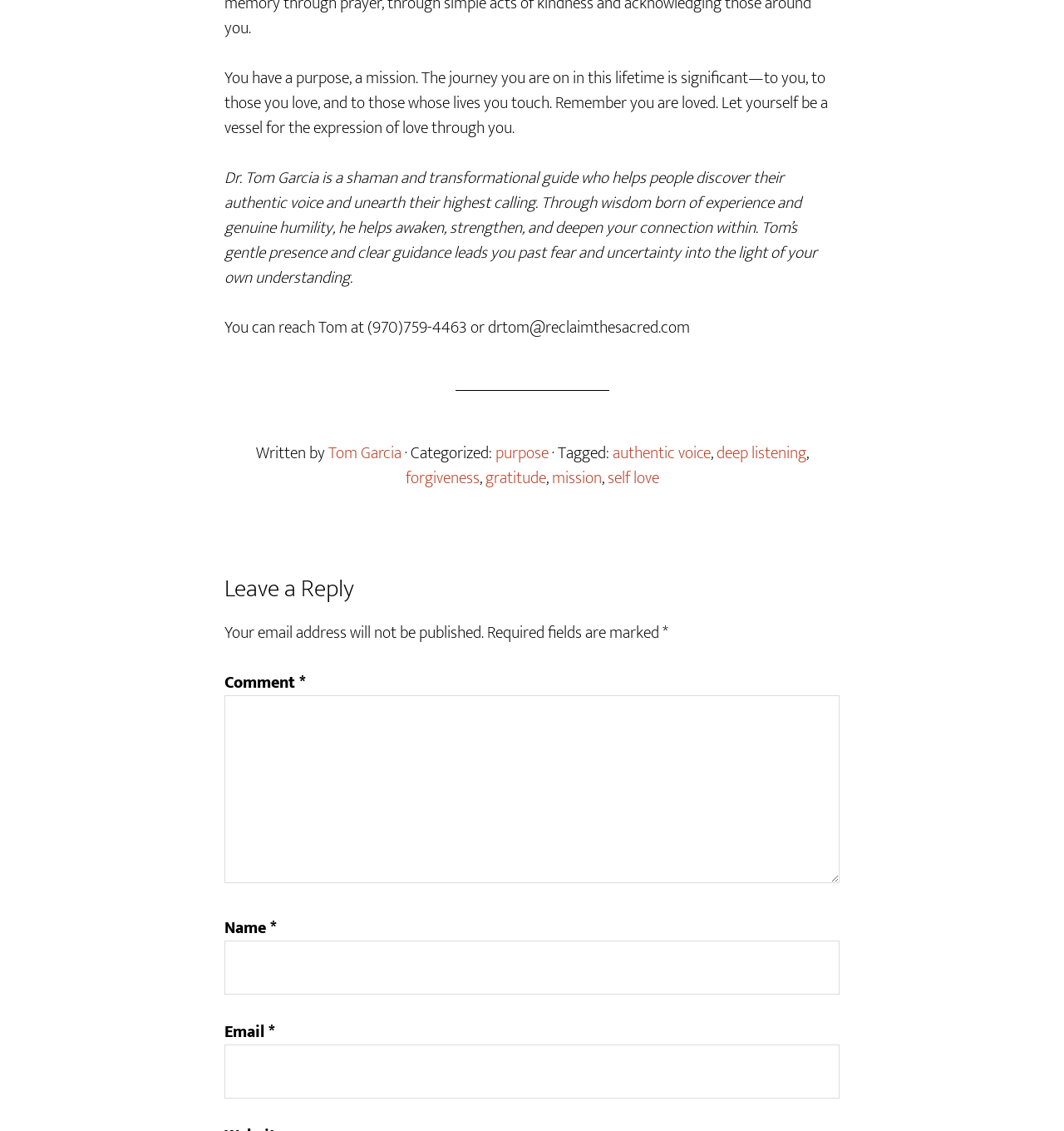Predict the bounding box for the UI component with the following description: "parent_node: Email * aria-describedby="email-notes" name="email"".

[0.211, 0.923, 0.789, 0.971]